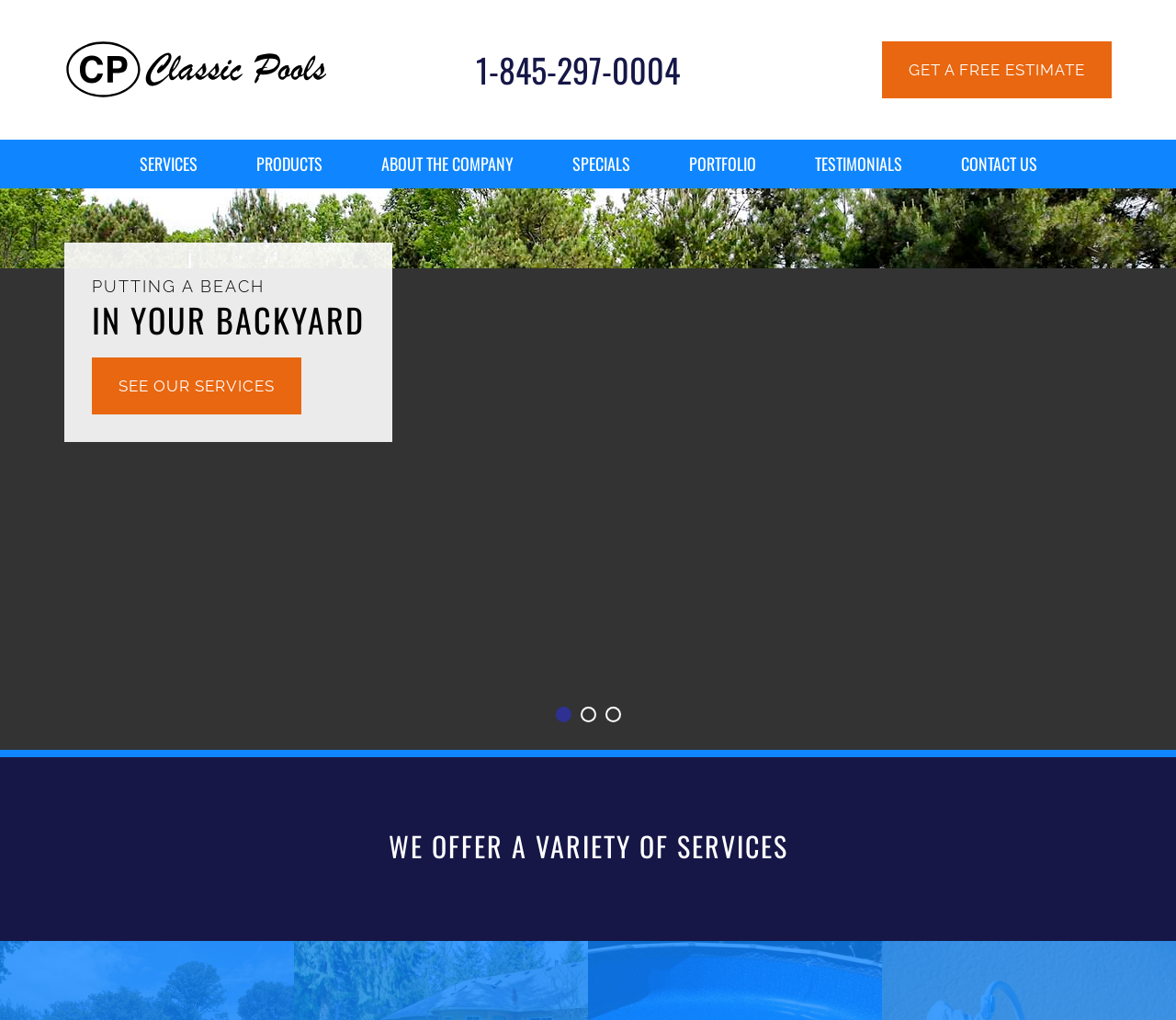Find the bounding box coordinates of the clickable element required to execute the following instruction: "get a free estimate". Provide the coordinates as four float numbers between 0 and 1, i.e., [left, top, right, bottom].

[0.773, 0.059, 0.923, 0.077]